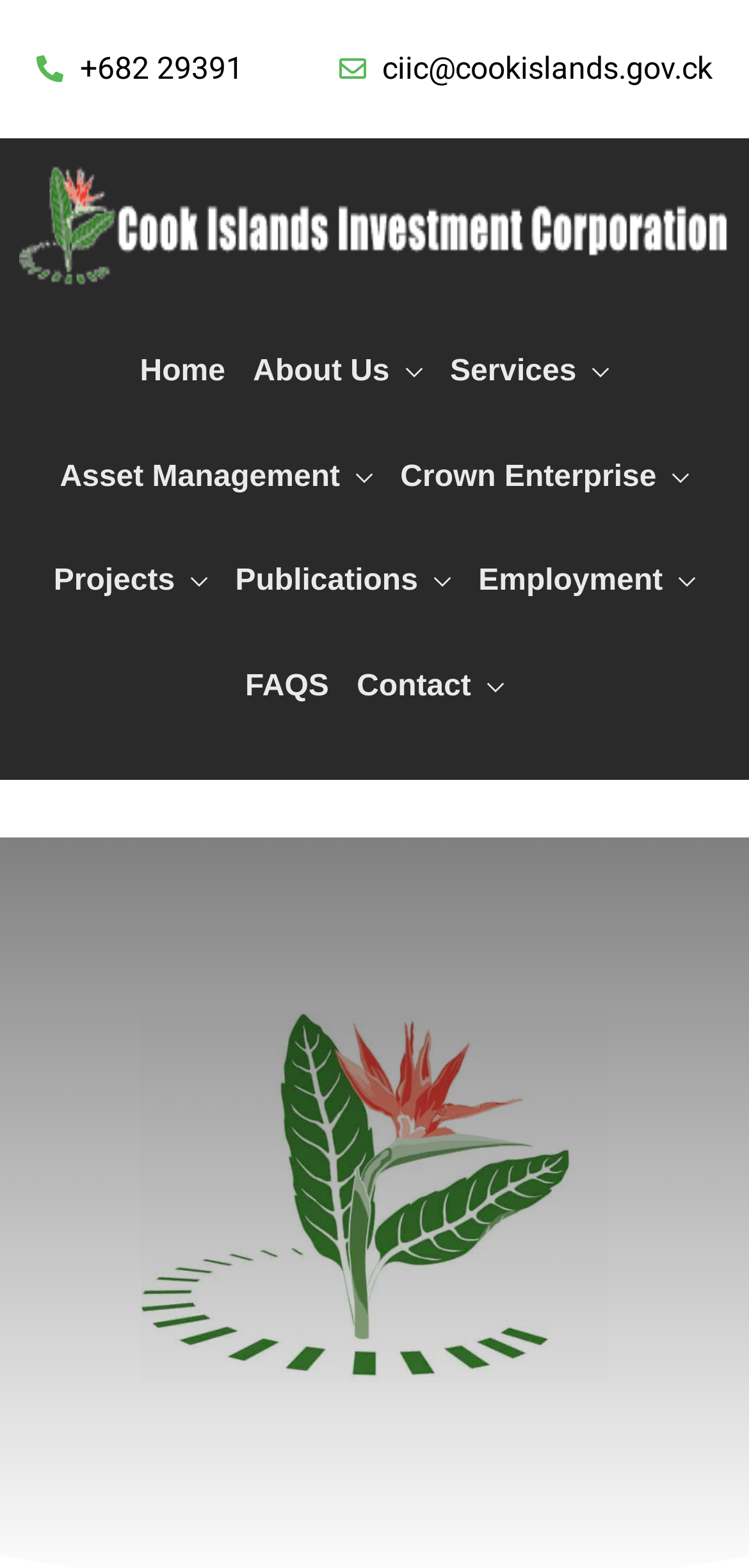Specify the bounding box coordinates of the region I need to click to perform the following instruction: "Learn about the 'Te Tau Papa o Avarua' project". The coordinates must be four float numbers in the range of 0 to 1, i.e., [left, top, right, bottom].

[0.11, 0.394, 0.49, 0.427]